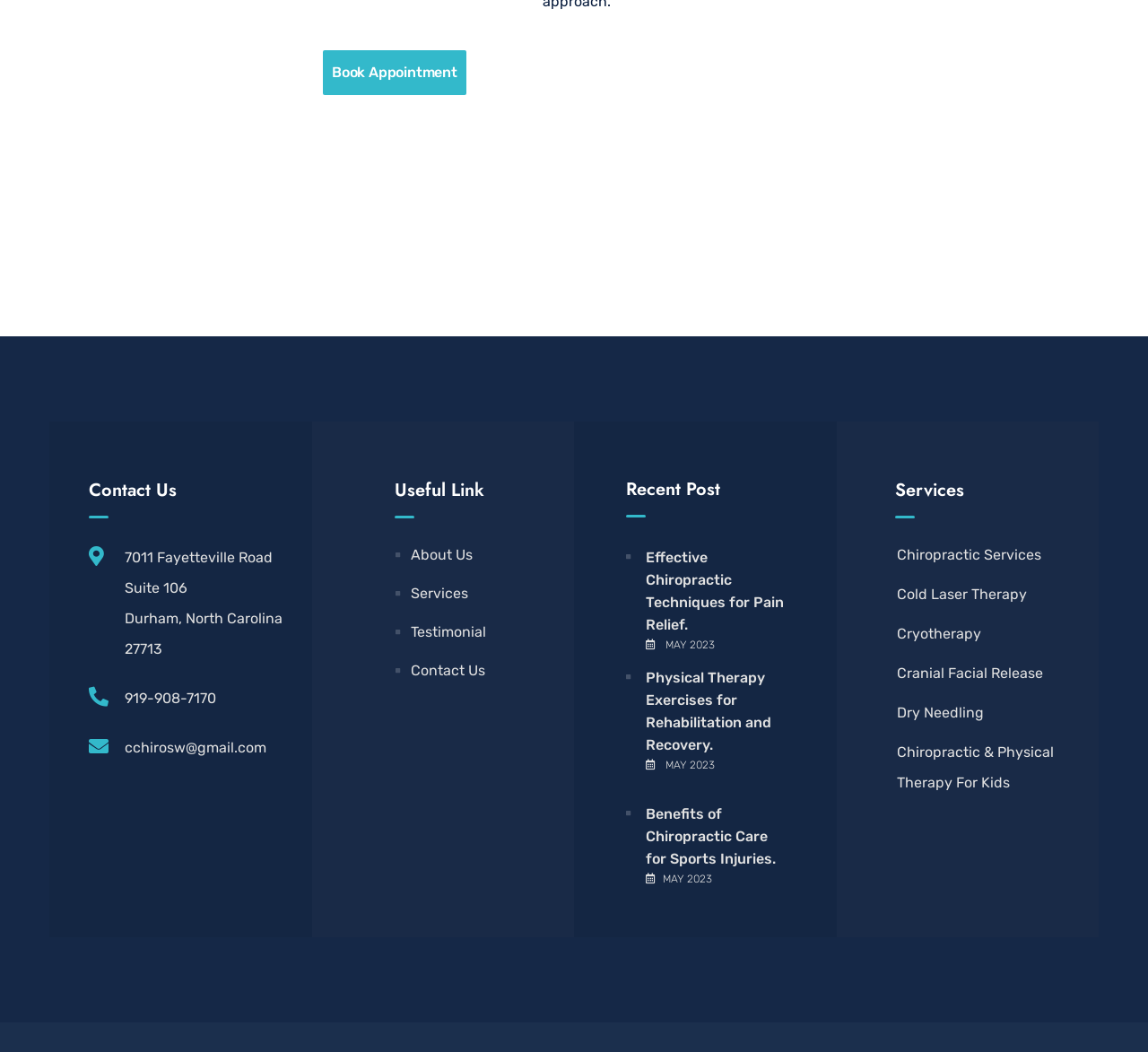Using the provided element description: "919-908-7170", determine the bounding box coordinates of the corresponding UI element in the screenshot.

[0.109, 0.656, 0.188, 0.672]